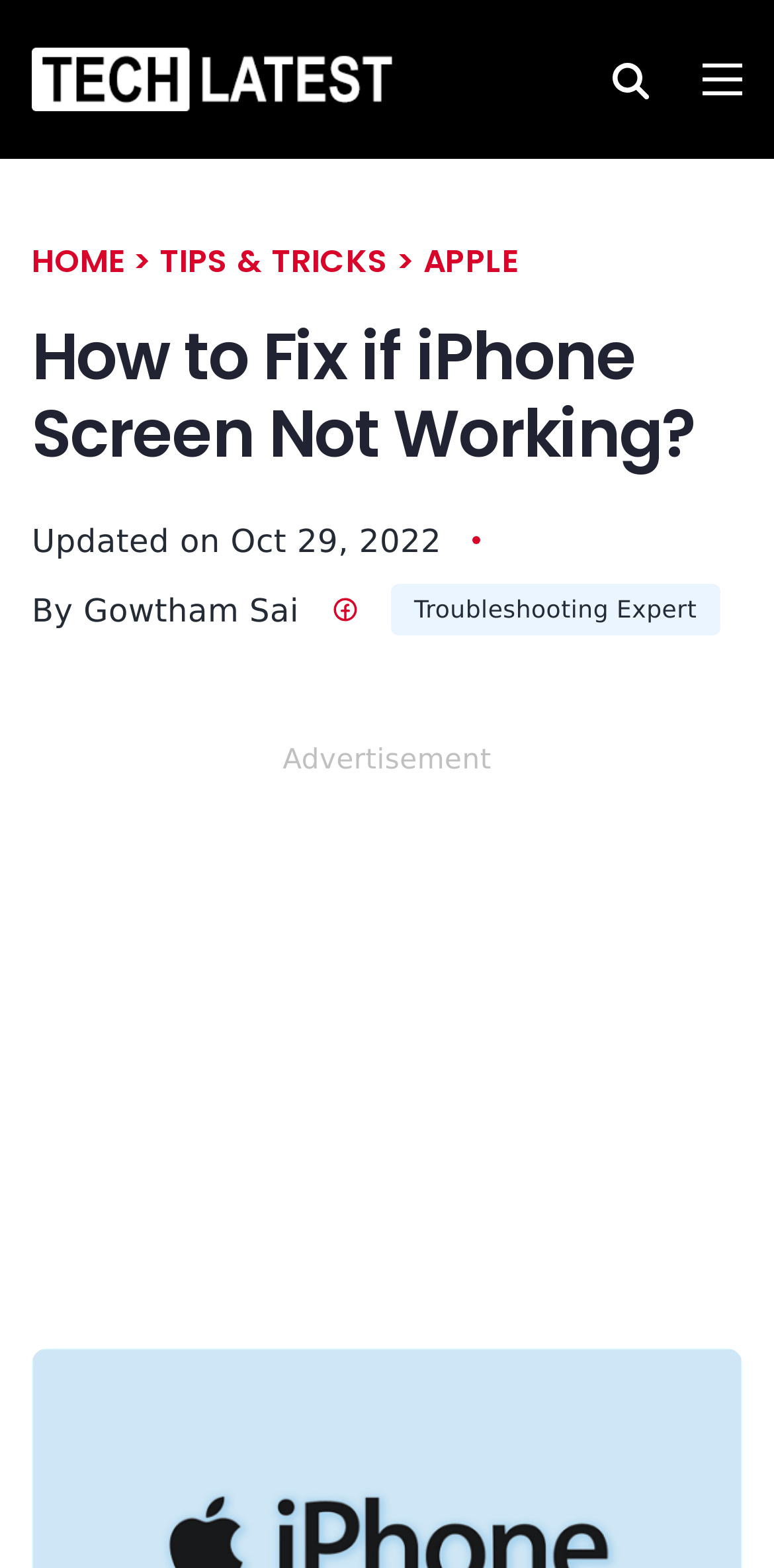What is the title or heading displayed on the webpage?

How to Fix if iPhone Screen Not Working?